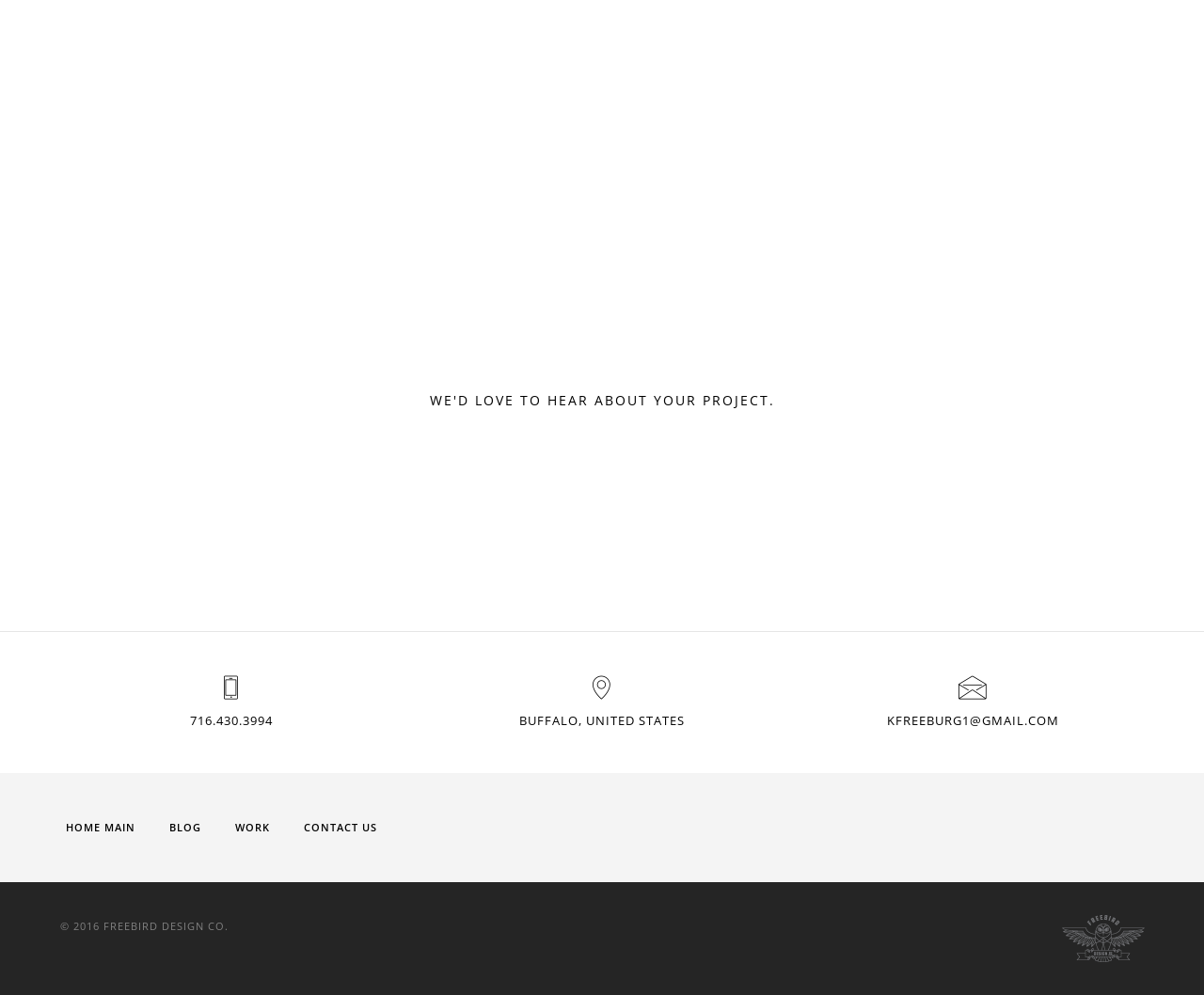Give a one-word or one-phrase response to the question: 
What is the phone number on the webpage?

716.430.3994